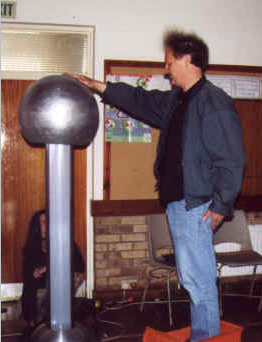Explain the image thoroughly, highlighting all key elements.

In this intriguing image, a person stands beside a tall Tesla coil, a device known for generating high-voltage electricity. The individual, clad in a dark jacket and jeans, places a hand on the spherical top of the coil, potentially experiencing the electric discharge. The setting appears informal, with a backdrop of wooden panels and chairs, suggesting a casual environment, perhaps a classroom or demonstration space. The contrasting colors of the Tesla coil's metallic finish and the earthy tones of the walls create an engaging visual dynamic, highlighting the fascinating intersection of science and hands-on learning.